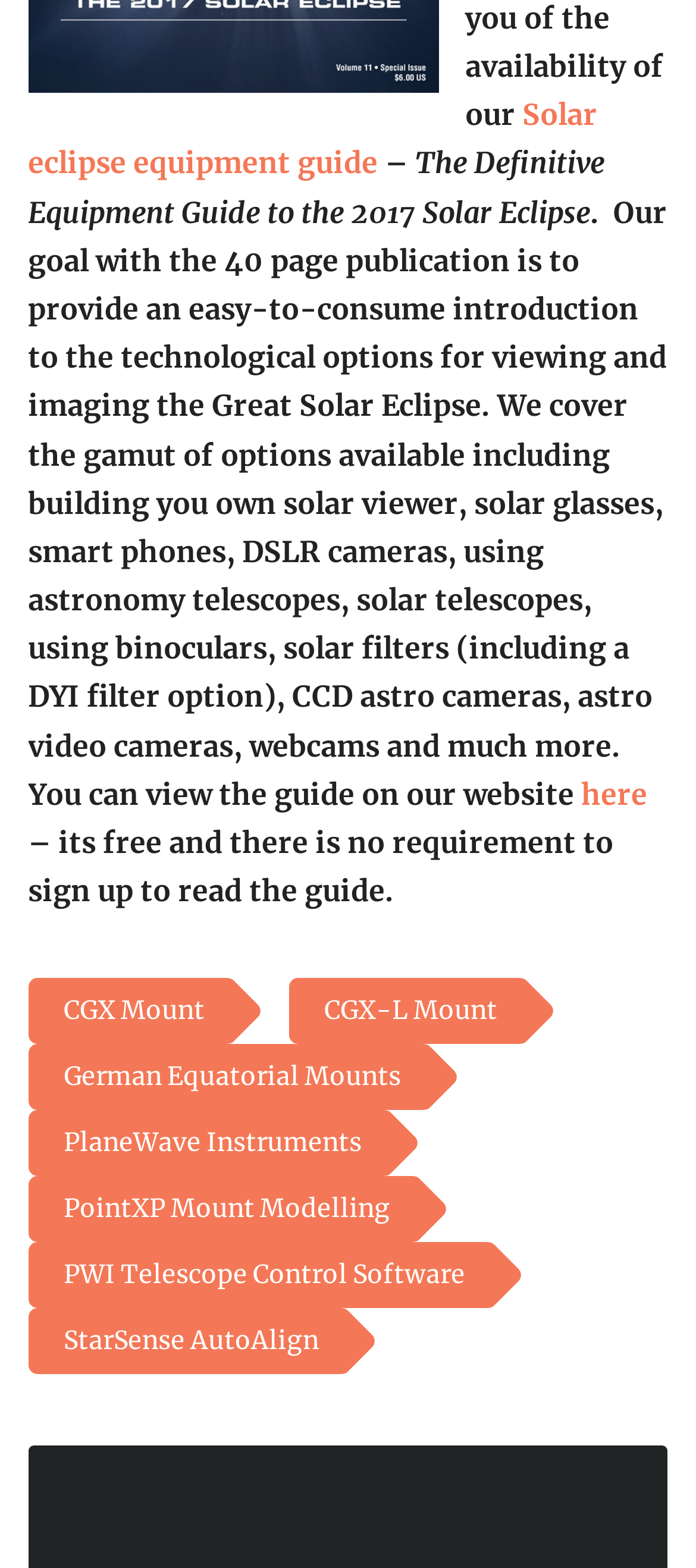Using the given description, provide the bounding box coordinates formatted as (top-left x, top-left y, bottom-right x, bottom-right y), with all values being floating point numbers between 0 and 1. Description: PlaneWave Instruments

[0.04, 0.708, 0.55, 0.75]